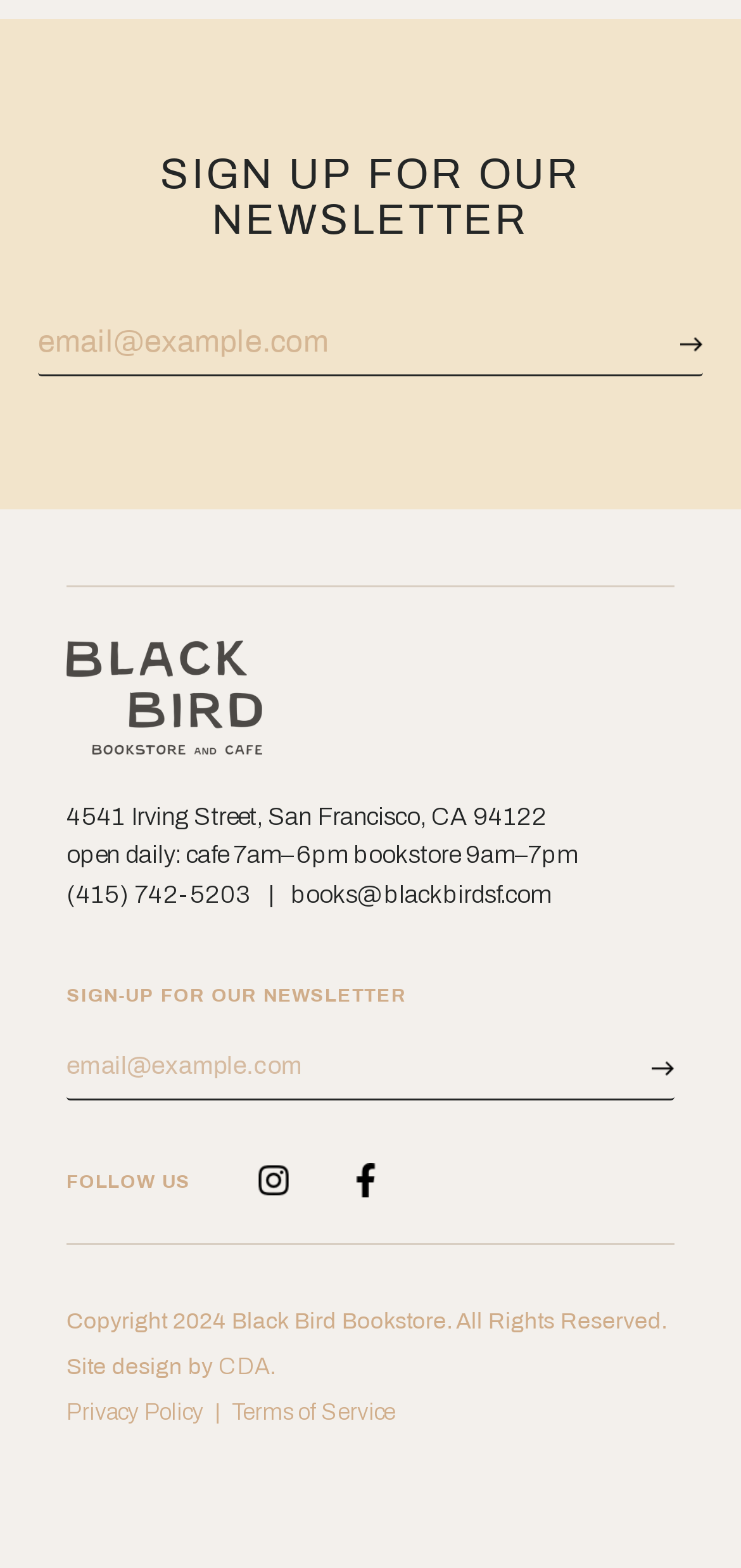Identify the bounding box coordinates for the UI element described as: "CDA". The coordinates should be provided as four floats between 0 and 1: [left, top, right, bottom].

[0.295, 0.864, 0.364, 0.88]